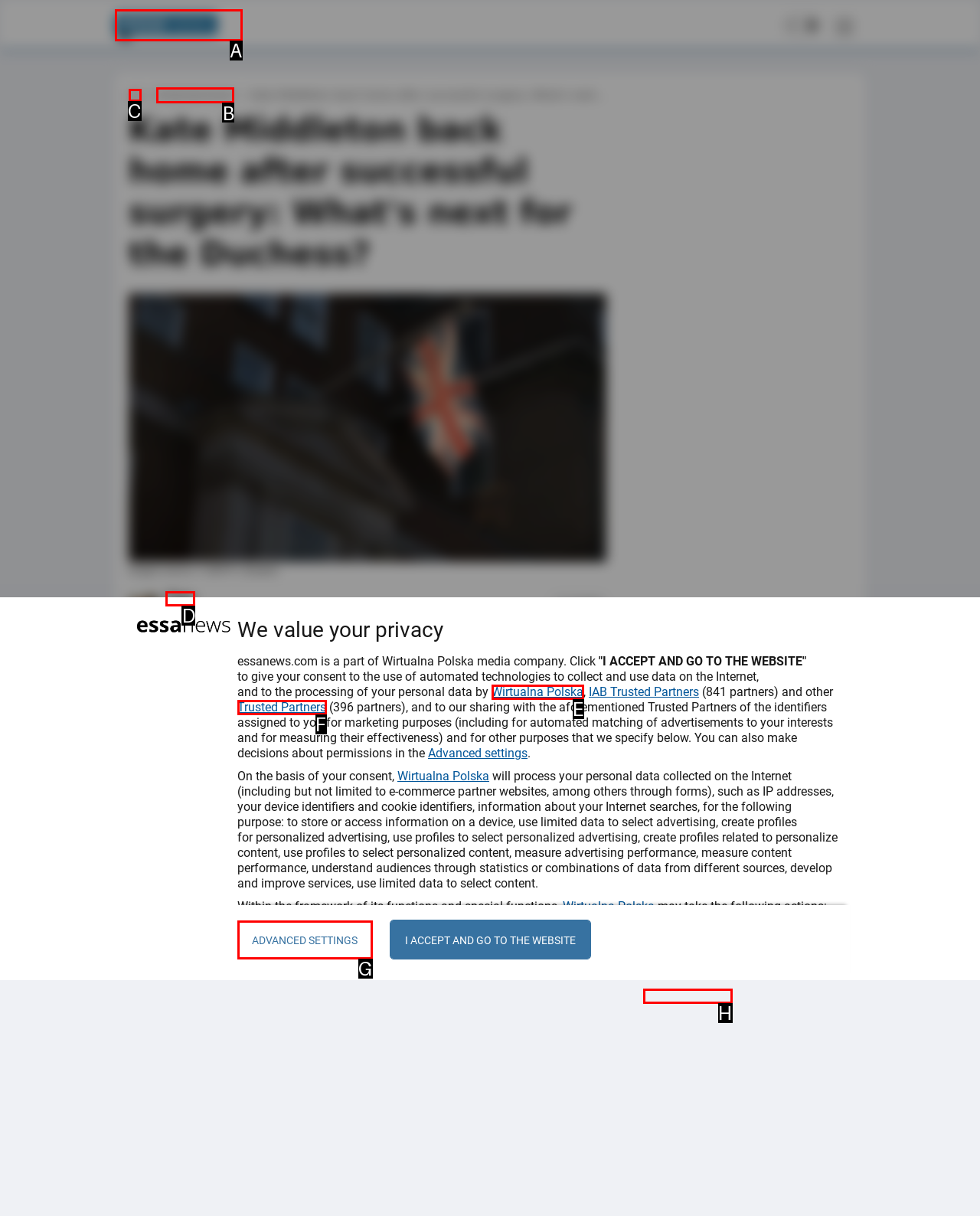Identify the HTML element to click to fulfill this task: Click the 'Entertainment' link
Answer with the letter from the given choices.

B